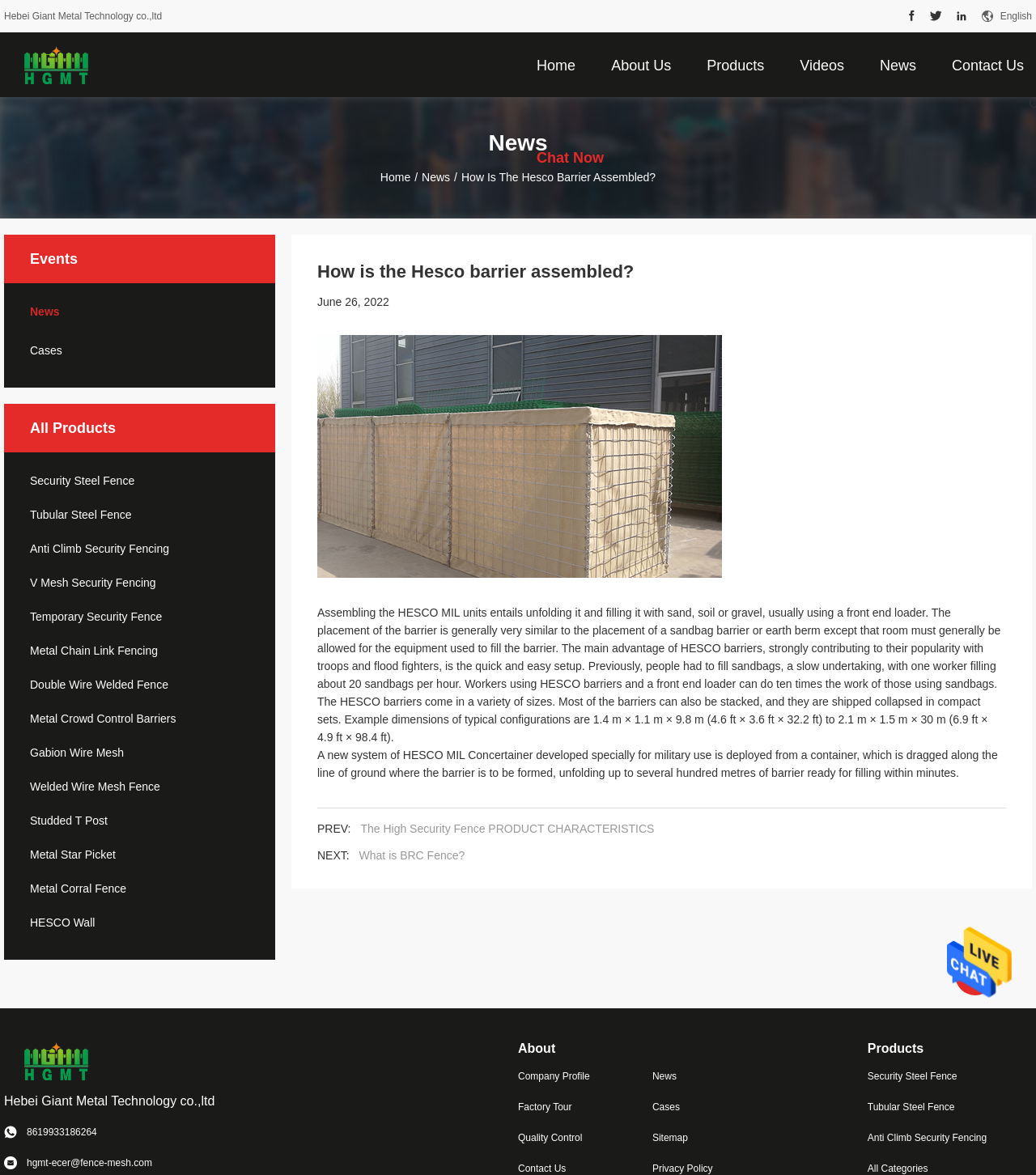Determine the bounding box coordinates of the clickable area required to perform the following instruction: "View the 'News' page". The coordinates should be represented as four float numbers between 0 and 1: [left, top, right, bottom].

[0.84, 0.028, 0.894, 0.083]